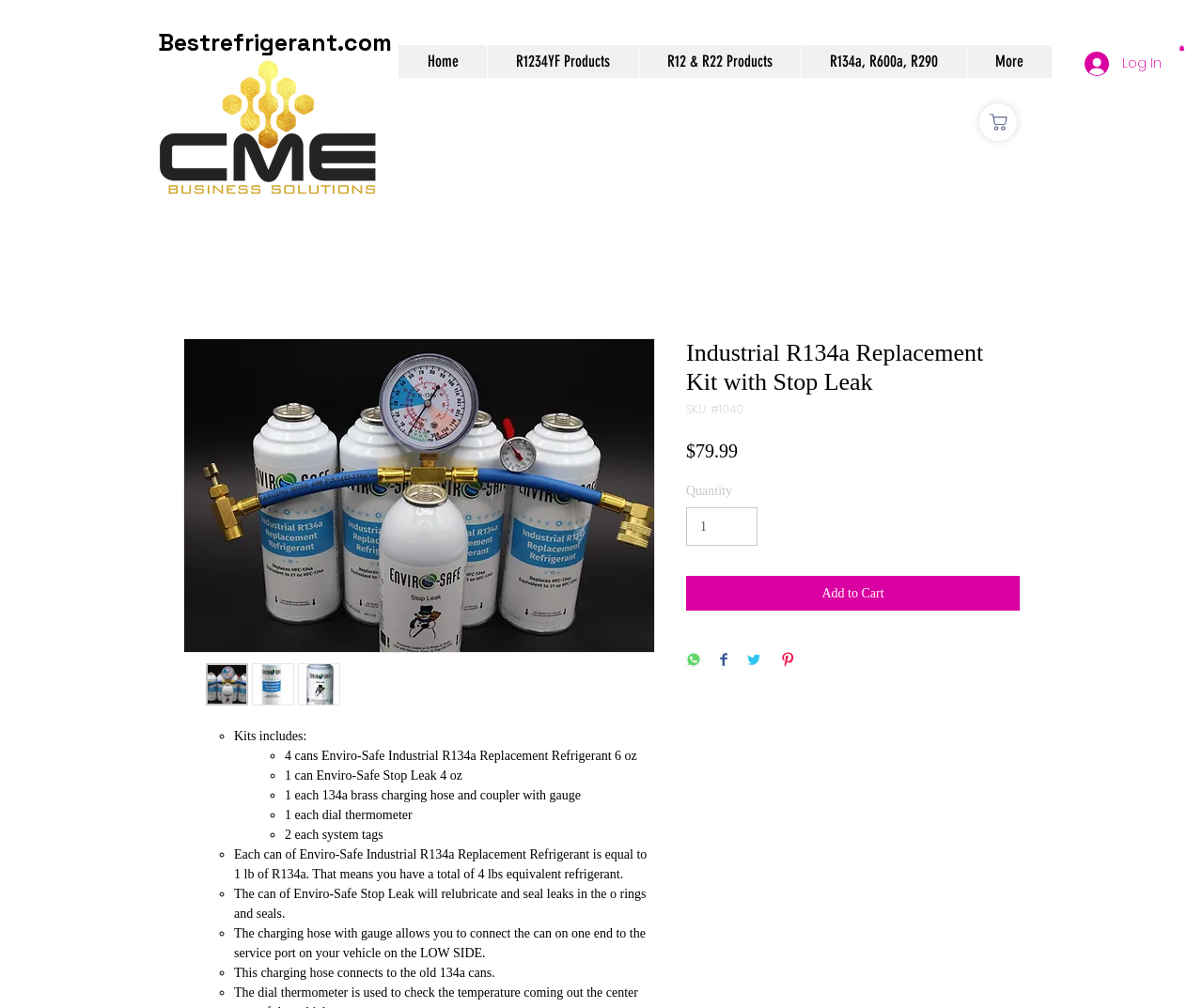Given the element description R1234YF Products, predict the bounding box coordinates for the UI element in the webpage screenshot. The format should be (top-left x, top-left y, bottom-right x, bottom-right y), and the values should be between 0 and 1.

[0.405, 0.045, 0.53, 0.077]